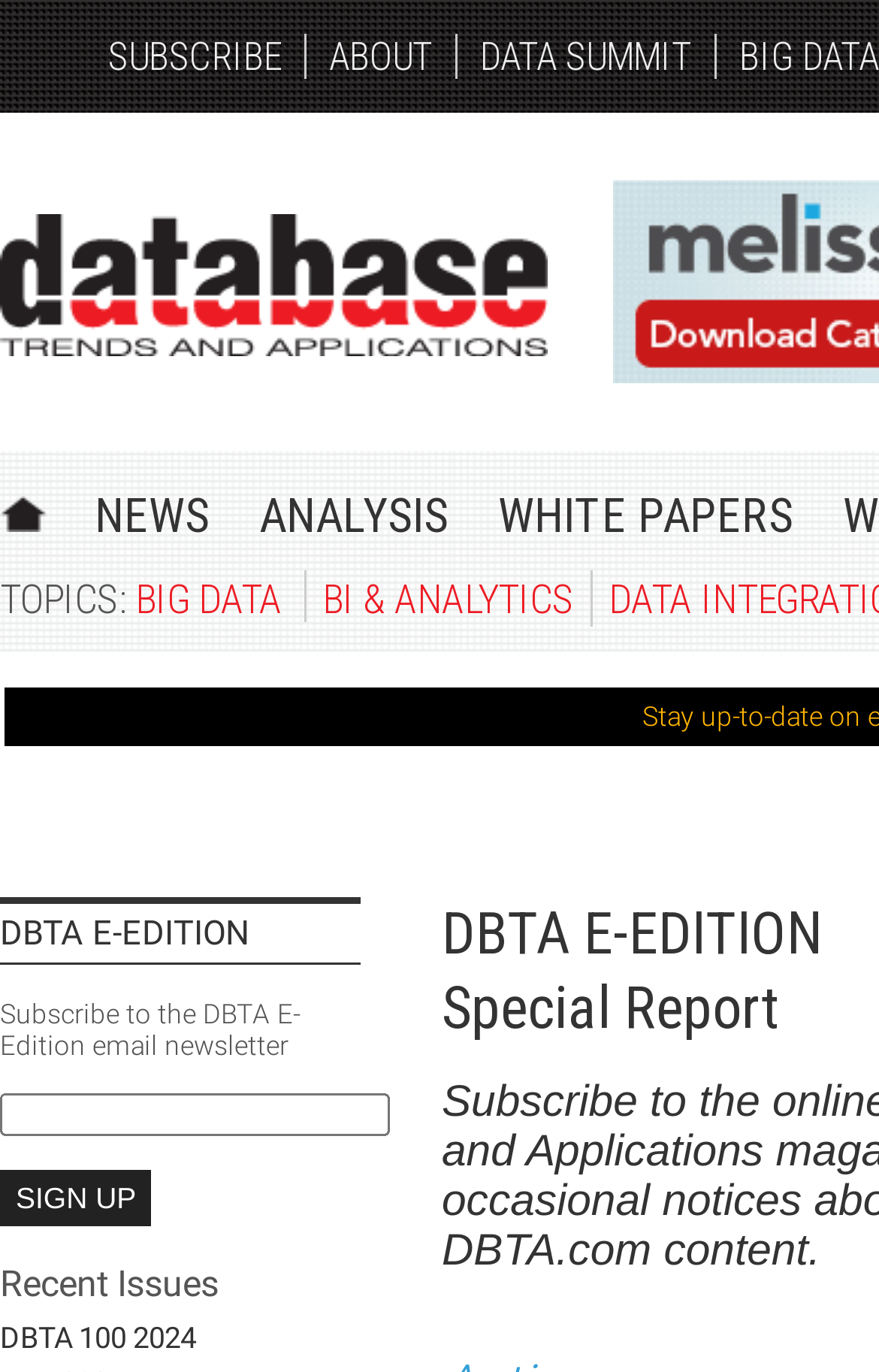What is the name of the recent issue listed?
Look at the screenshot and respond with a single word or phrase.

DBTA 100 2024